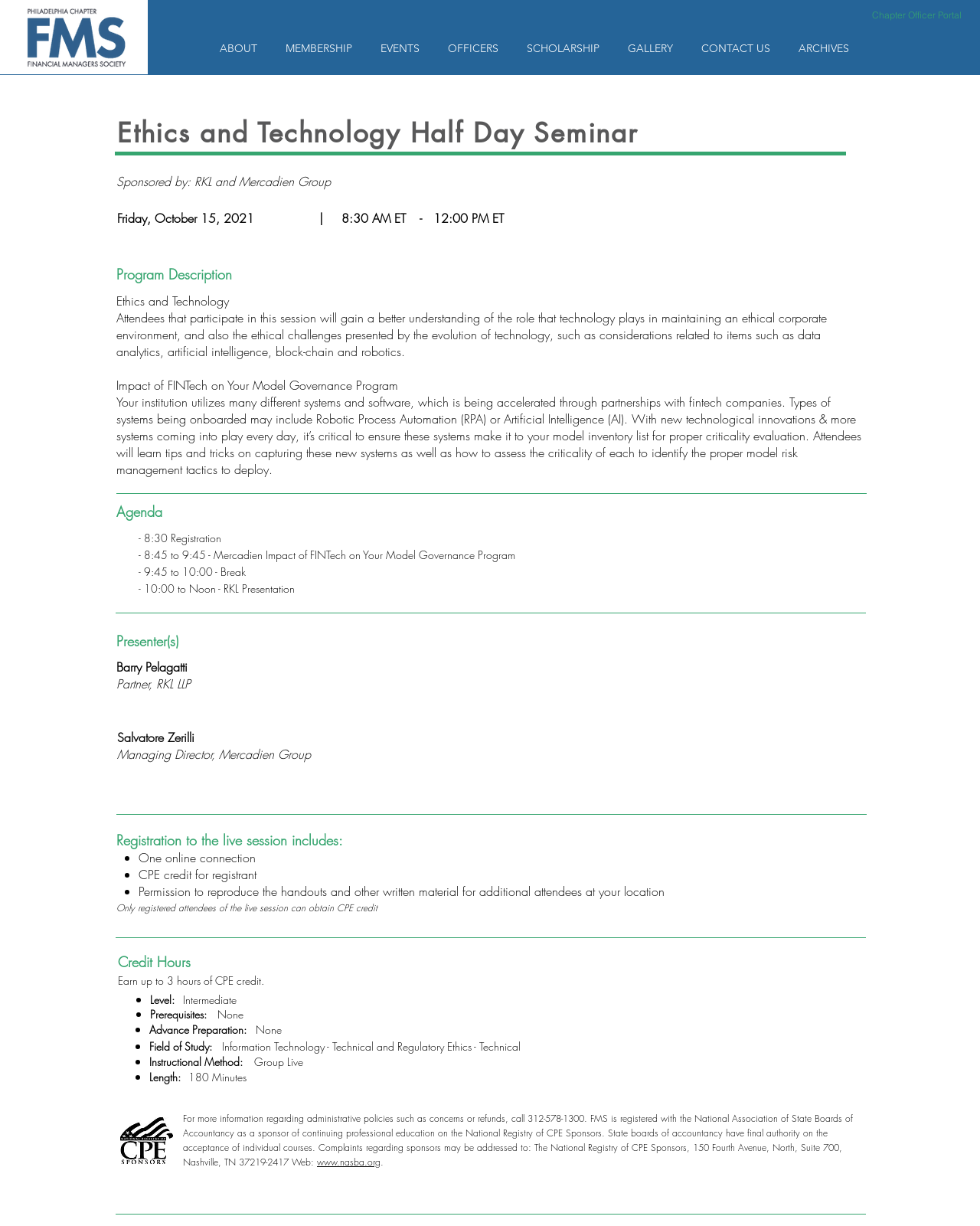Identify the bounding box coordinates of the region that needs to be clicked to carry out this instruction: "Click the 'CONTACT US' link". Provide these coordinates as four float numbers ranging from 0 to 1, i.e., [left, top, right, bottom].

[0.704, 0.024, 0.803, 0.055]